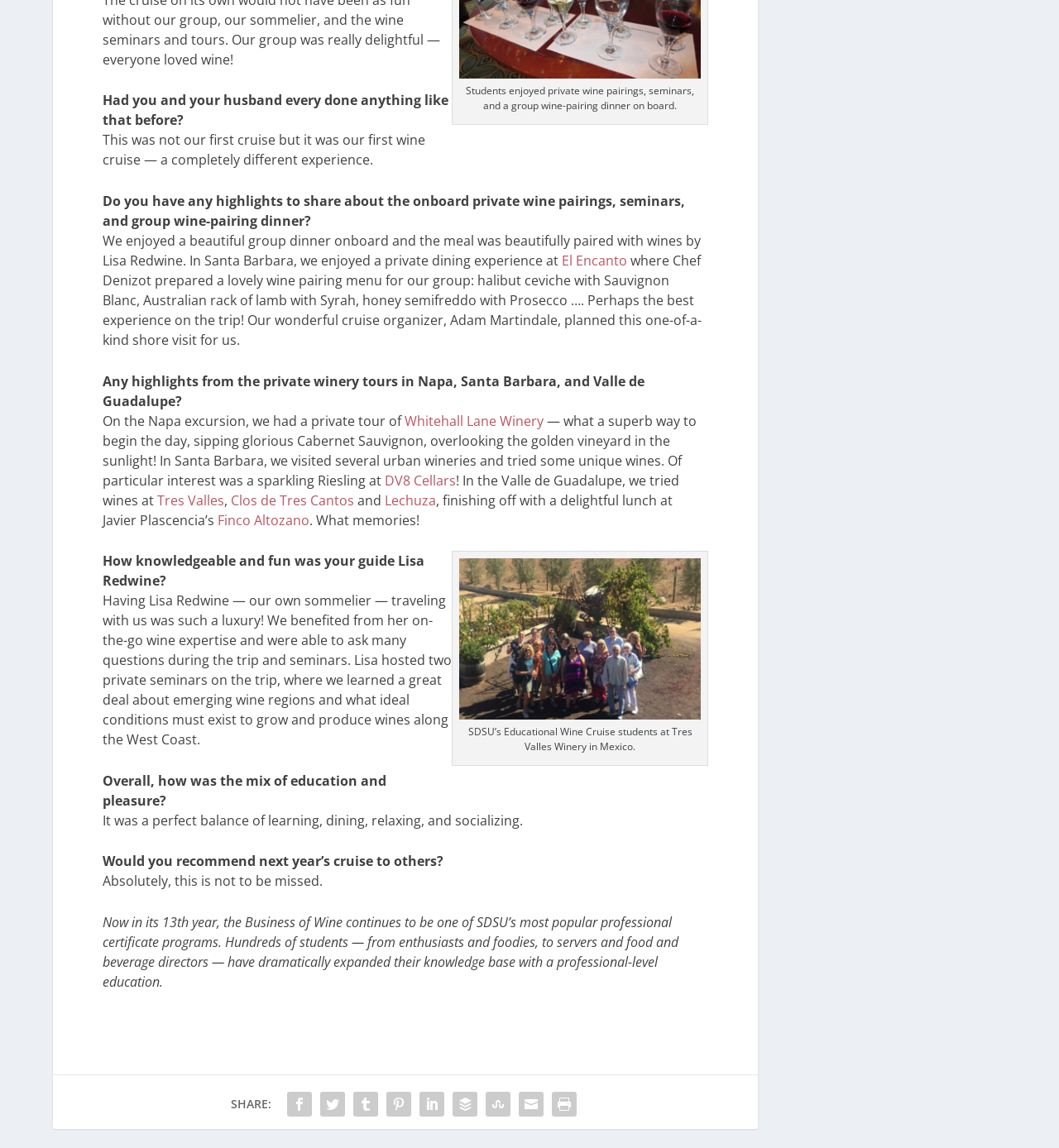Locate the bounding box coordinates of the area where you should click to accomplish the instruction: "Check out Tres Valles Wine Tour".

[0.434, 0.605, 0.662, 0.621]